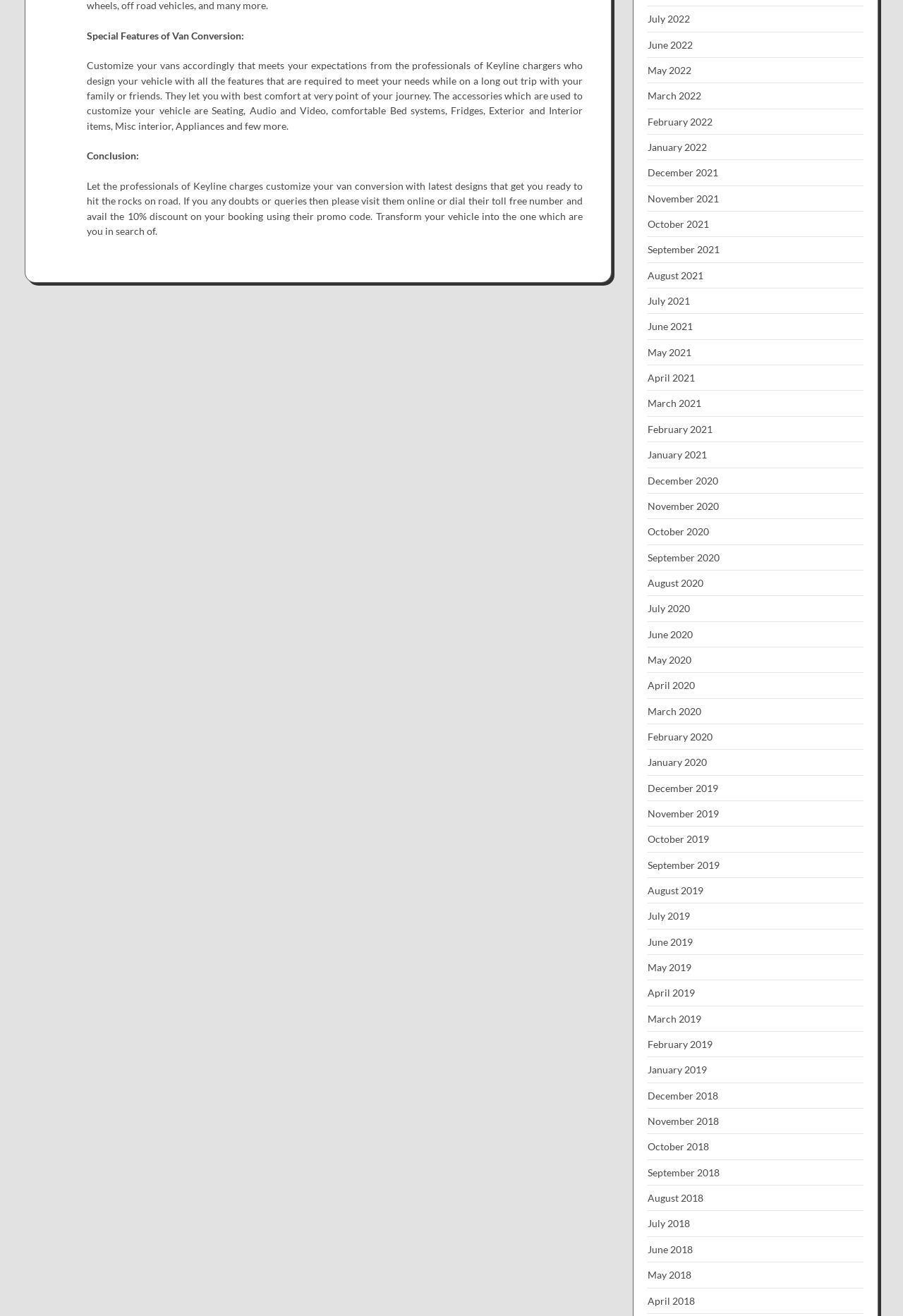Reply to the question below using a single word or brief phrase:
What is the main topic of this webpage?

Van Conversion